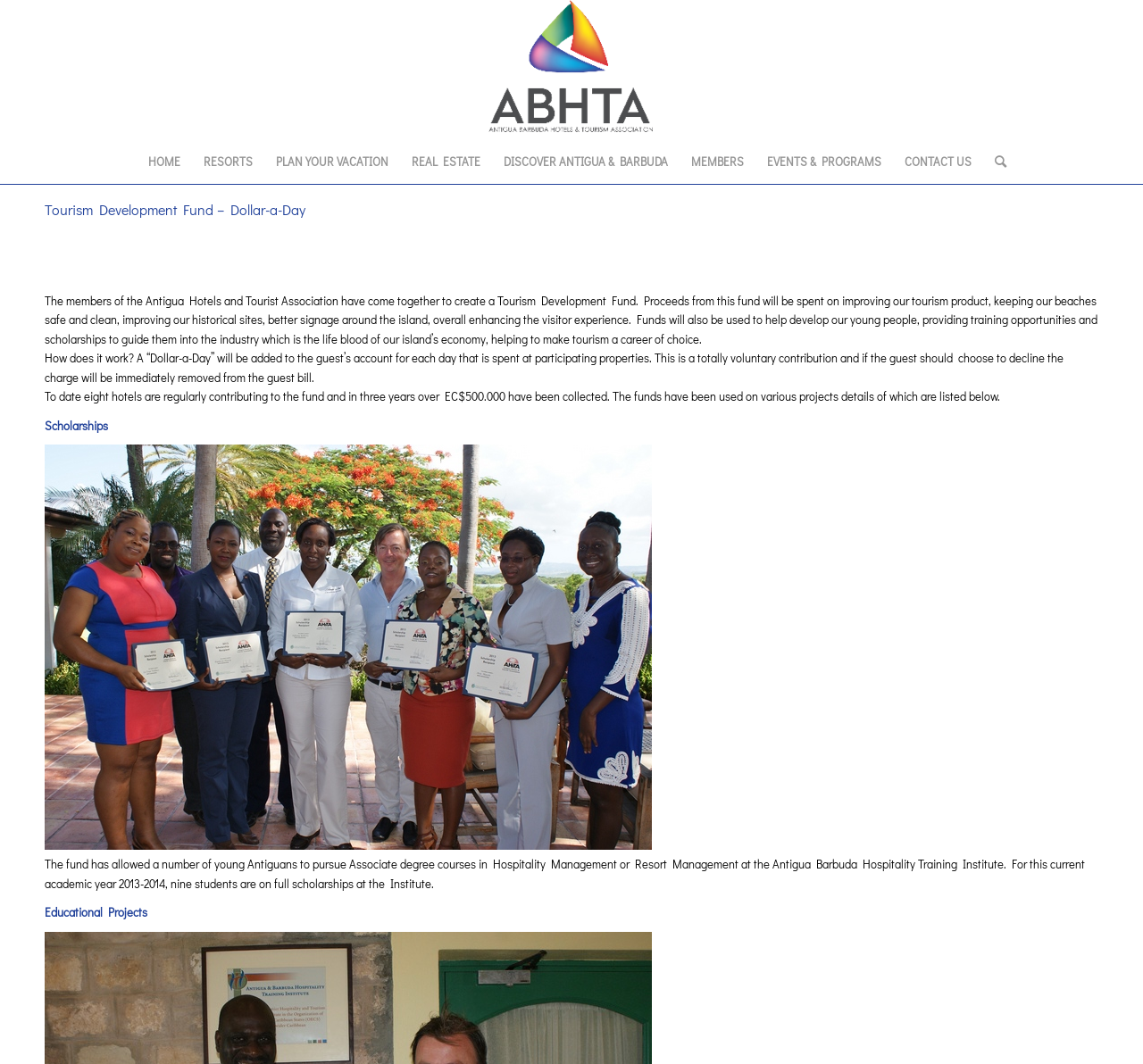Give the bounding box coordinates for the element described by: "REAL ESTATE".

[0.35, 0.131, 0.43, 0.173]